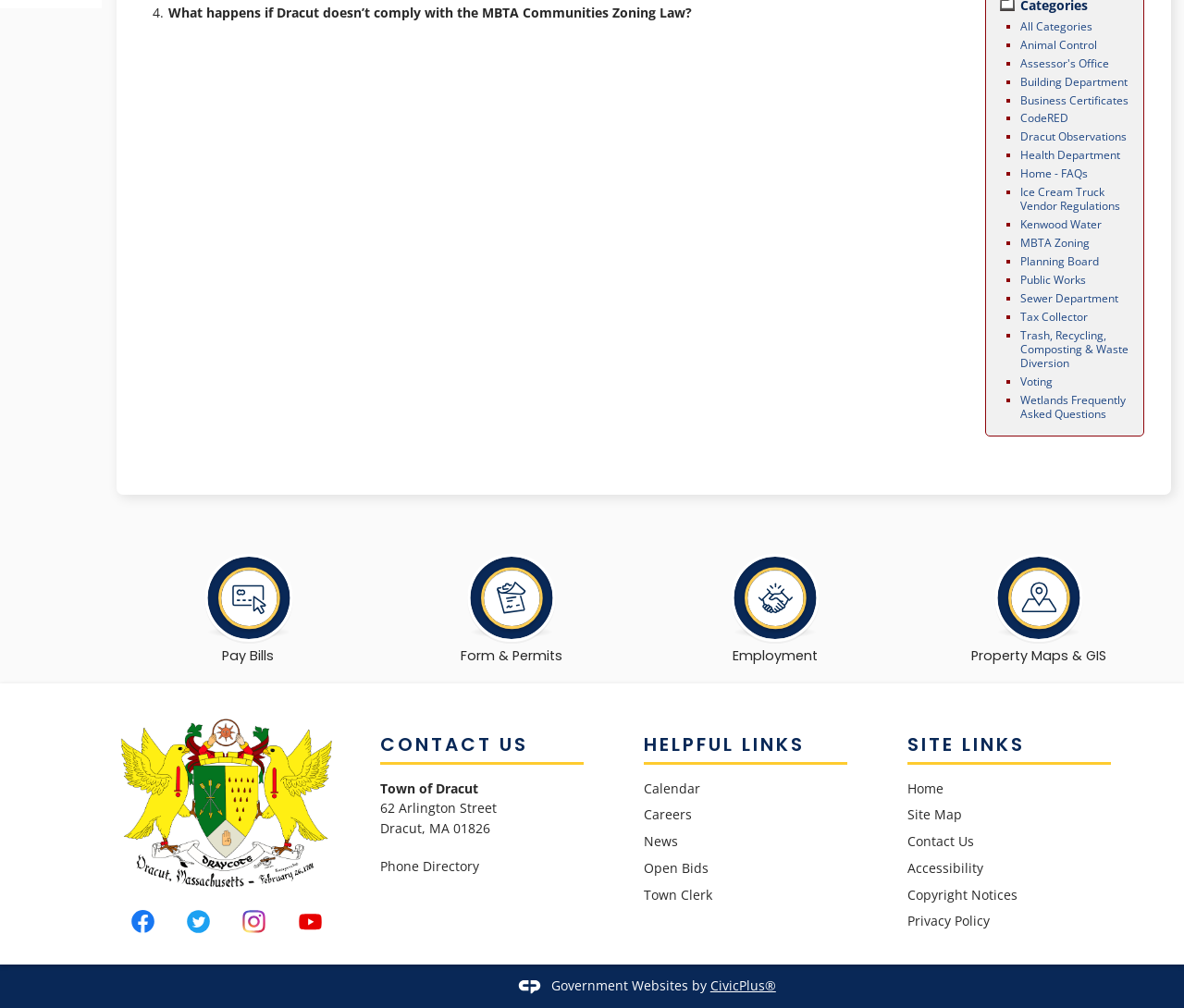Given the webpage screenshot, identify the bounding box of the UI element that matches this description: "Property Maps & GIS".

[0.766, 0.522, 0.989, 0.661]